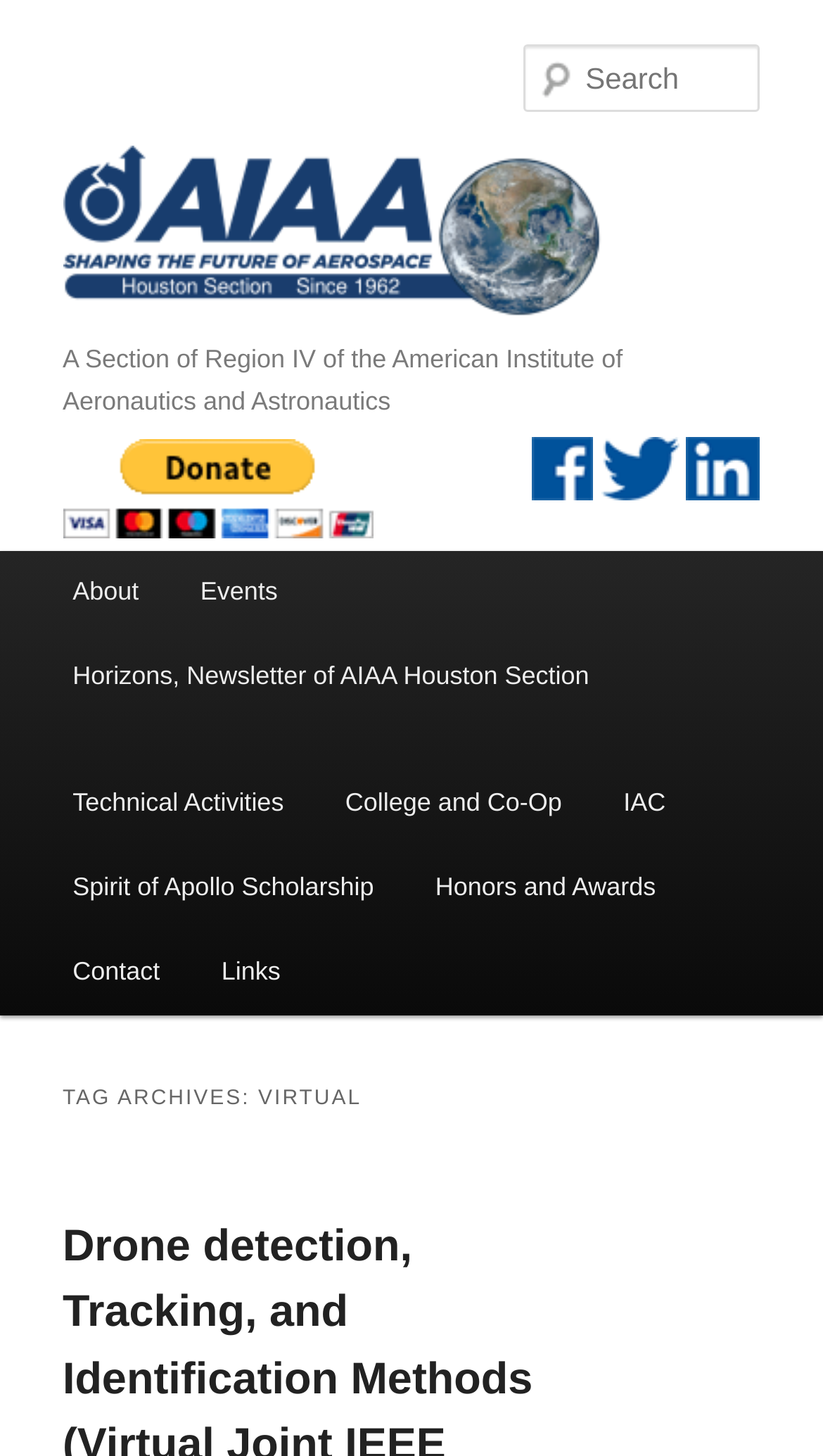Kindly determine the bounding box coordinates of the area that needs to be clicked to fulfill this instruction: "Search for something".

[0.637, 0.031, 0.924, 0.077]